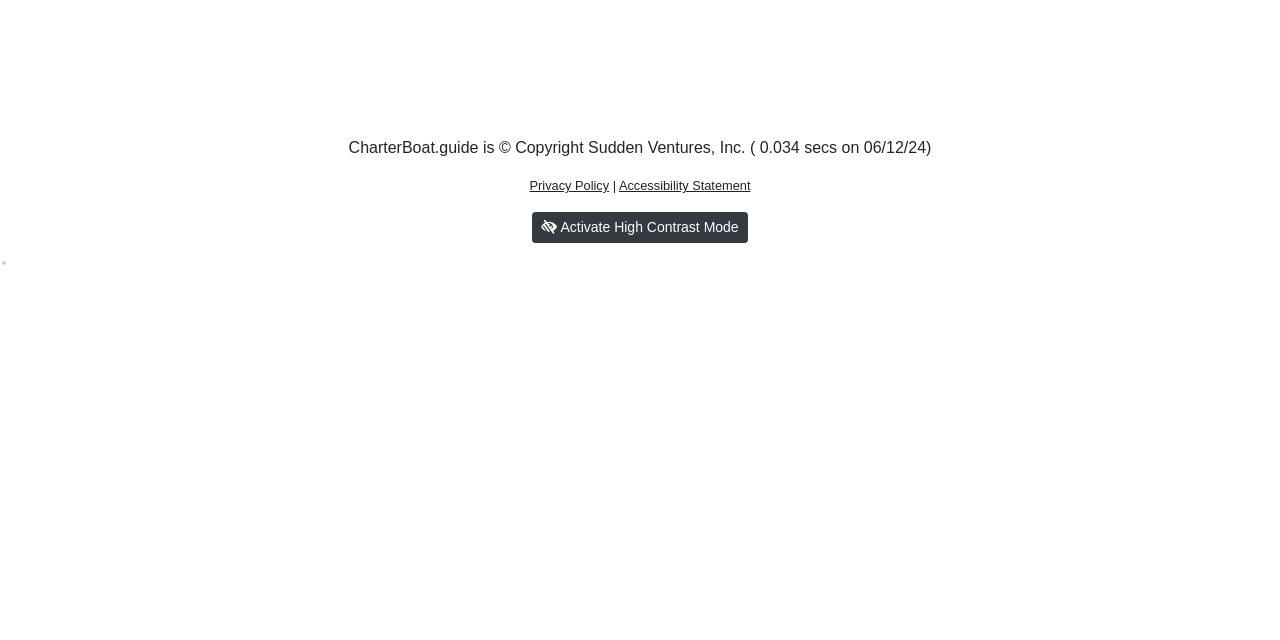Identify the bounding box for the given UI element using the description provided. Coordinates should be in the format (top-left x, top-left y, bottom-right x, bottom-right y) and must be between 0 and 1. Here is the description: Privacy Policy

[0.414, 0.279, 0.476, 0.302]